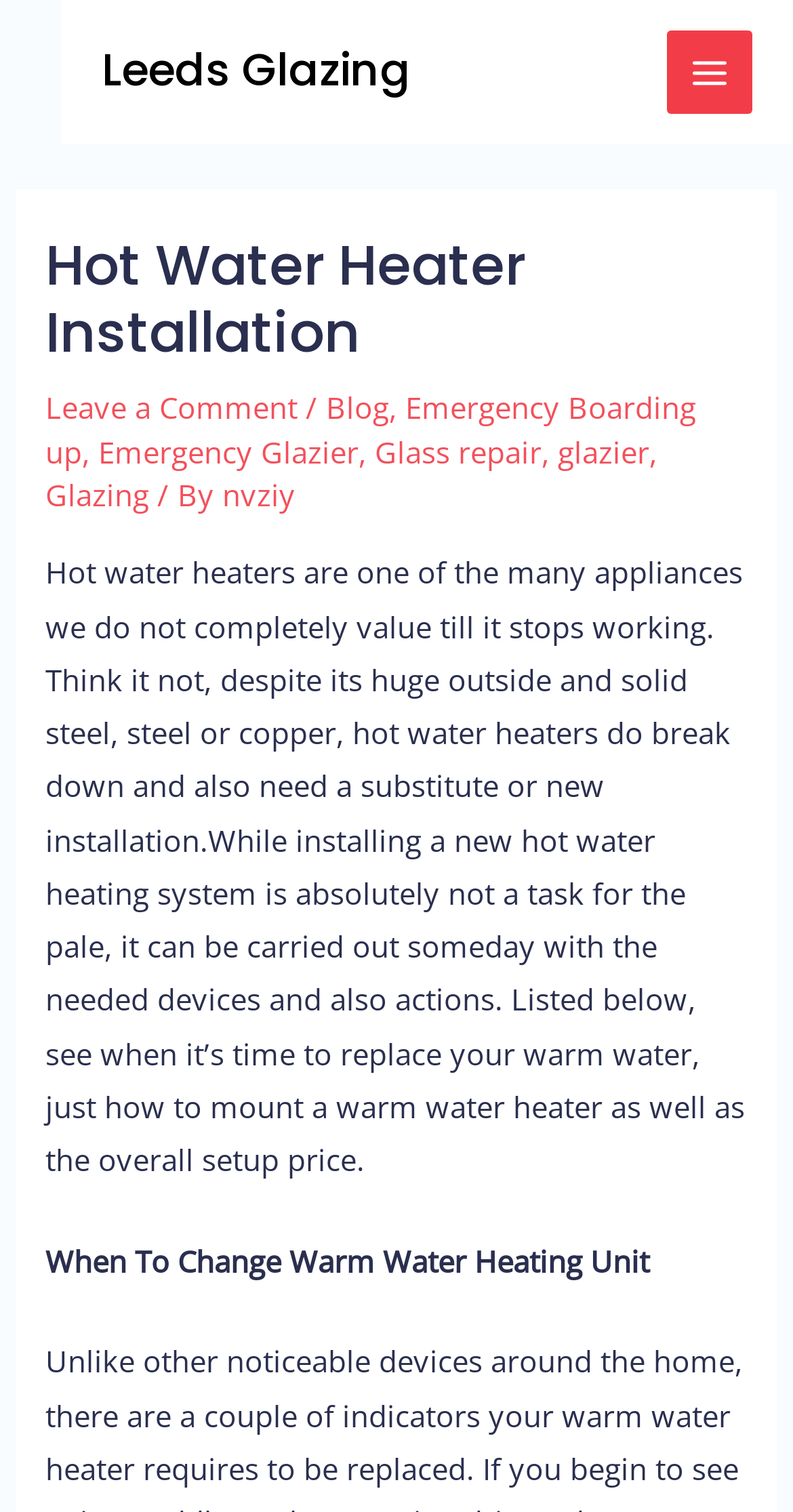Find the bounding box coordinates of the clickable element required to execute the following instruction: "Learn about IMPRS Graduate School". Provide the coordinates as four float numbers between 0 and 1, i.e., [left, top, right, bottom].

None